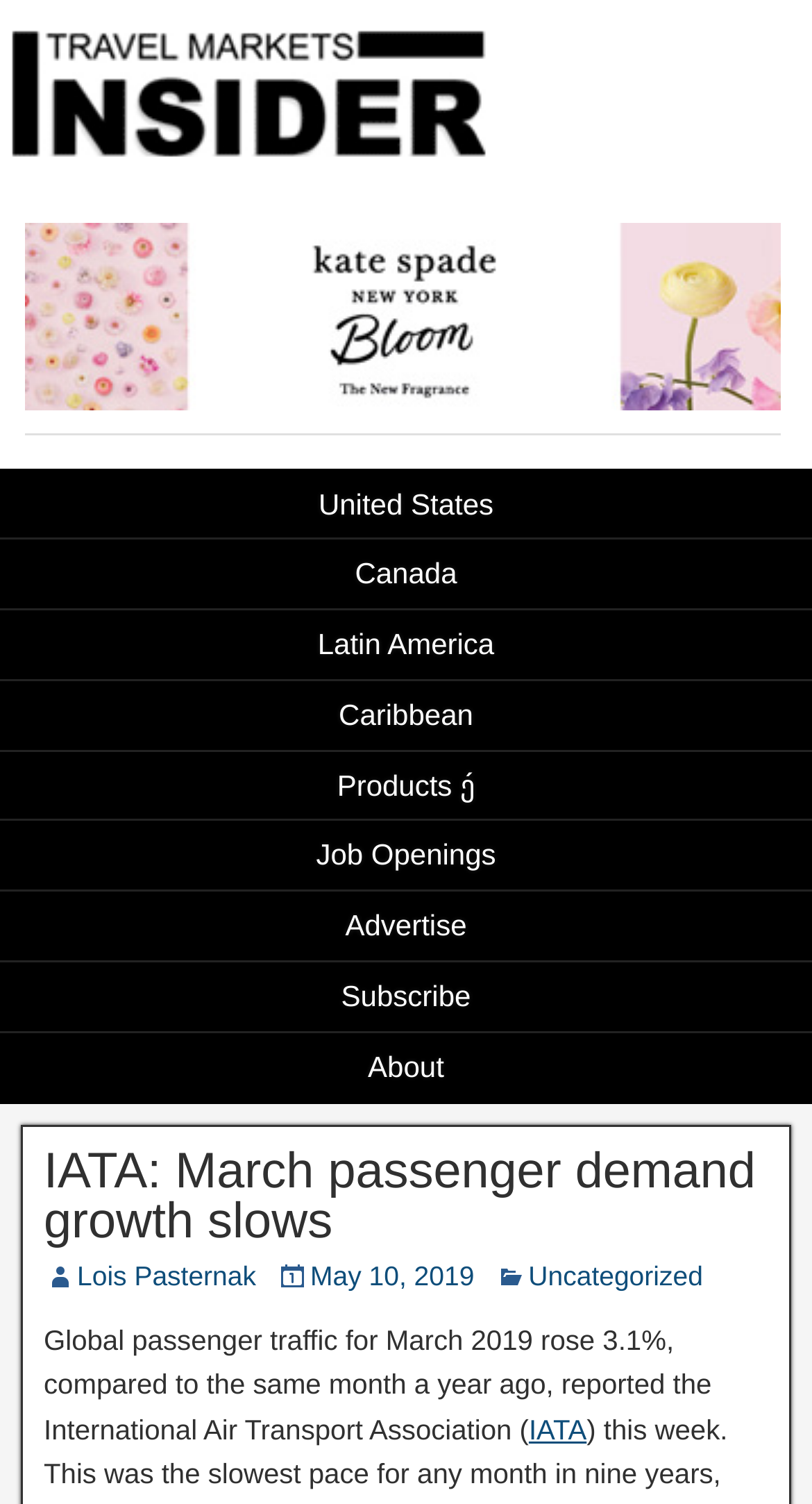Extract the main heading text from the webpage.

IATA: March passenger demand growth slows